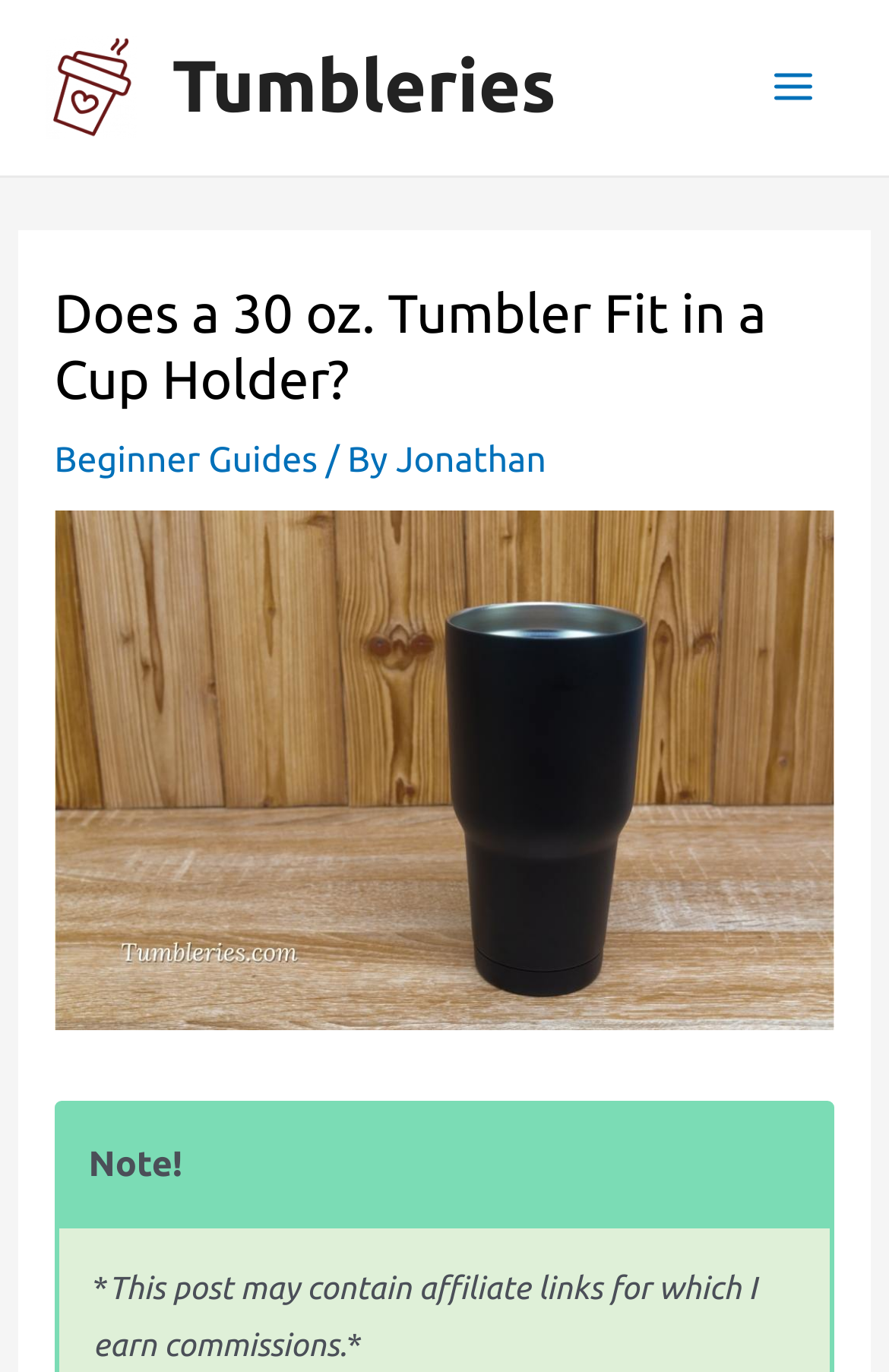What is the name of the website?
Based on the image content, provide your answer in one word or a short phrase.

Tumbleries